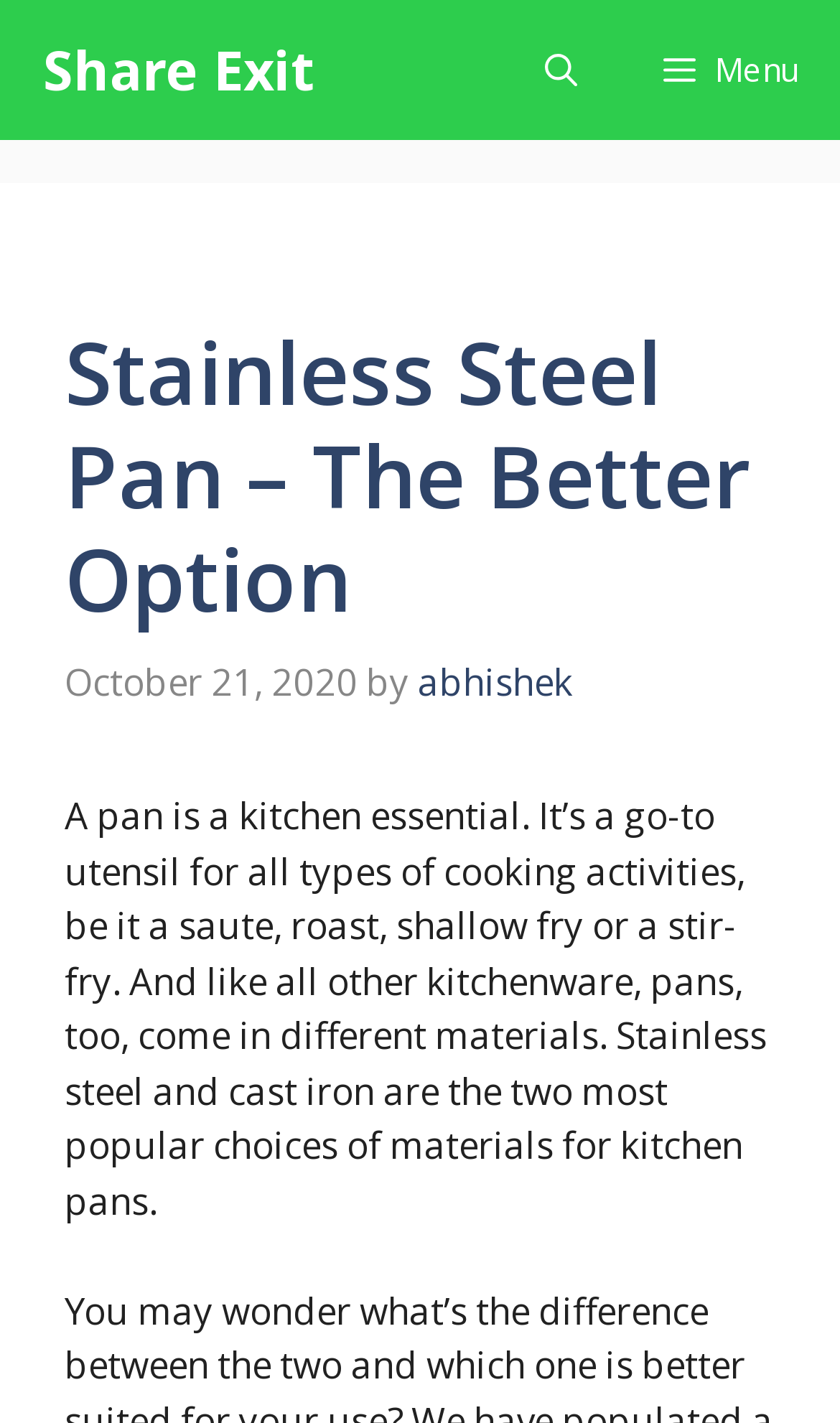Provide a thorough description of this webpage.

The webpage is about comparing stainless steel pans and cast iron pans, helping users make the correct choice. At the top, there is a navigation bar with three elements: a "Share Exit" link, a "Menu" button, and an "Open search" button. Below the navigation bar, there is a header section with a heading that reads "Stainless Steel Pan – The Better Option". Next to the heading, there is a time stamp indicating the publication date, "October 21, 2020", and the author's name, "abhishek". 

The main content of the webpage starts with a paragraph of text that explains the importance of pans in the kitchen and how they come in different materials, specifically stainless steel and cast iron. This paragraph is positioned below the header section and takes up most of the page's width.